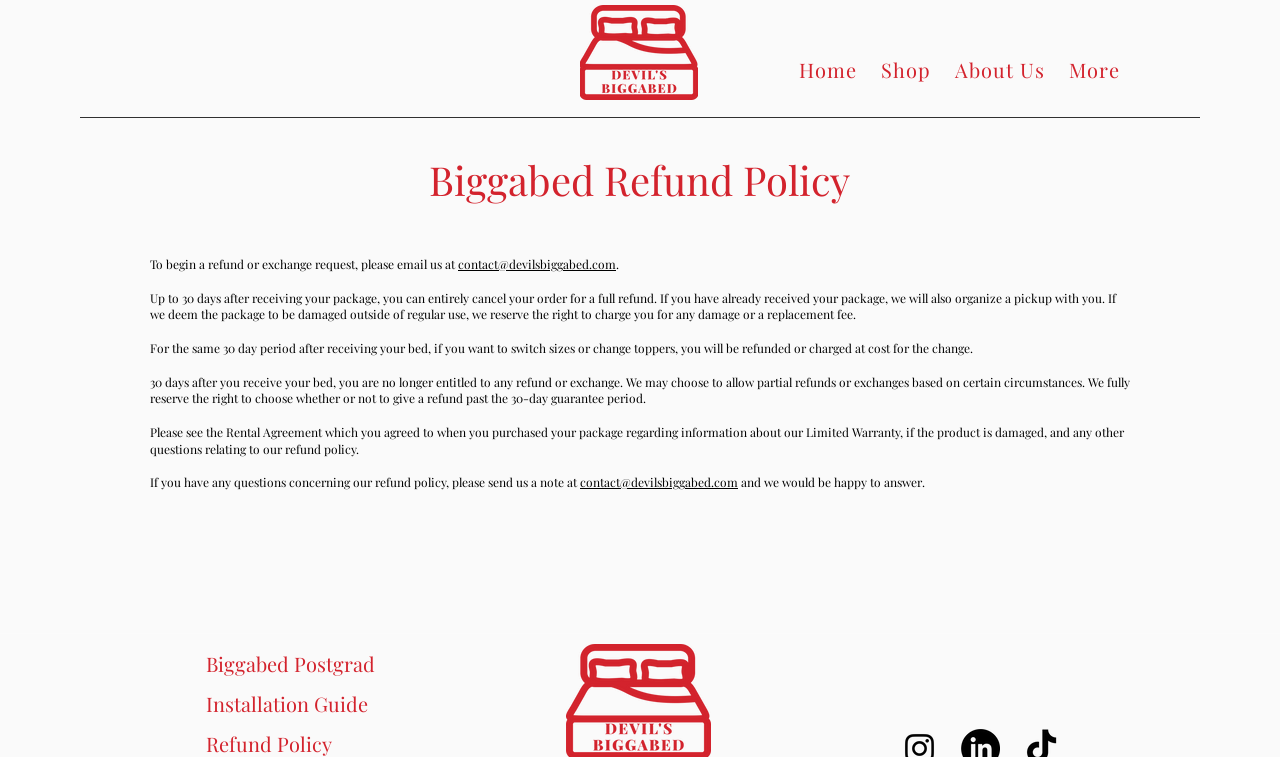Highlight the bounding box coordinates of the region I should click on to meet the following instruction: "Visit the homepage".

None